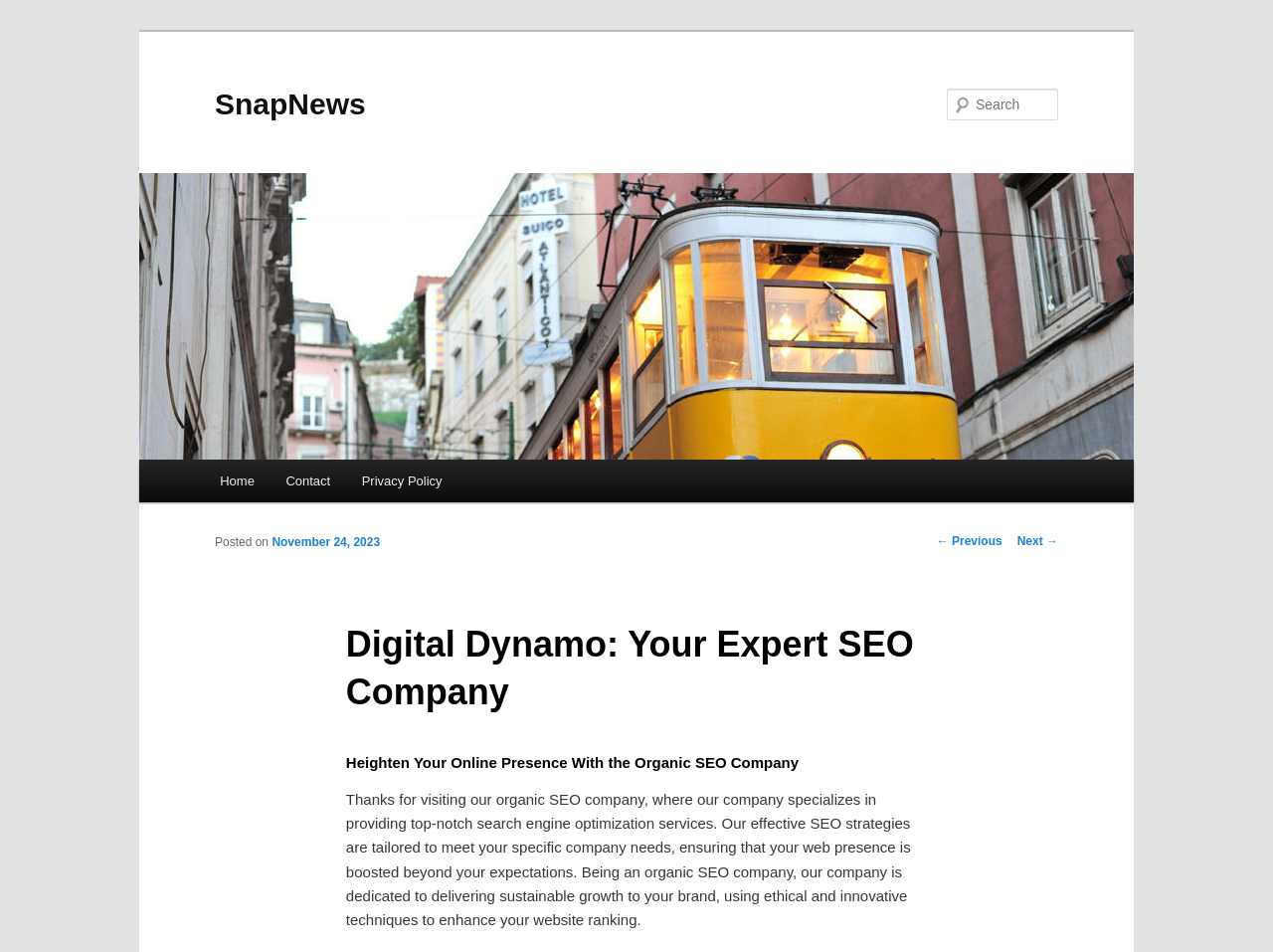What is the date of the post?
Provide a thorough and detailed answer to the question.

The date of the post can be found in the link element with the text 'November 24, 2023' which is located below the heading 'Digital Dynamo: Your Expert SEO Company'.